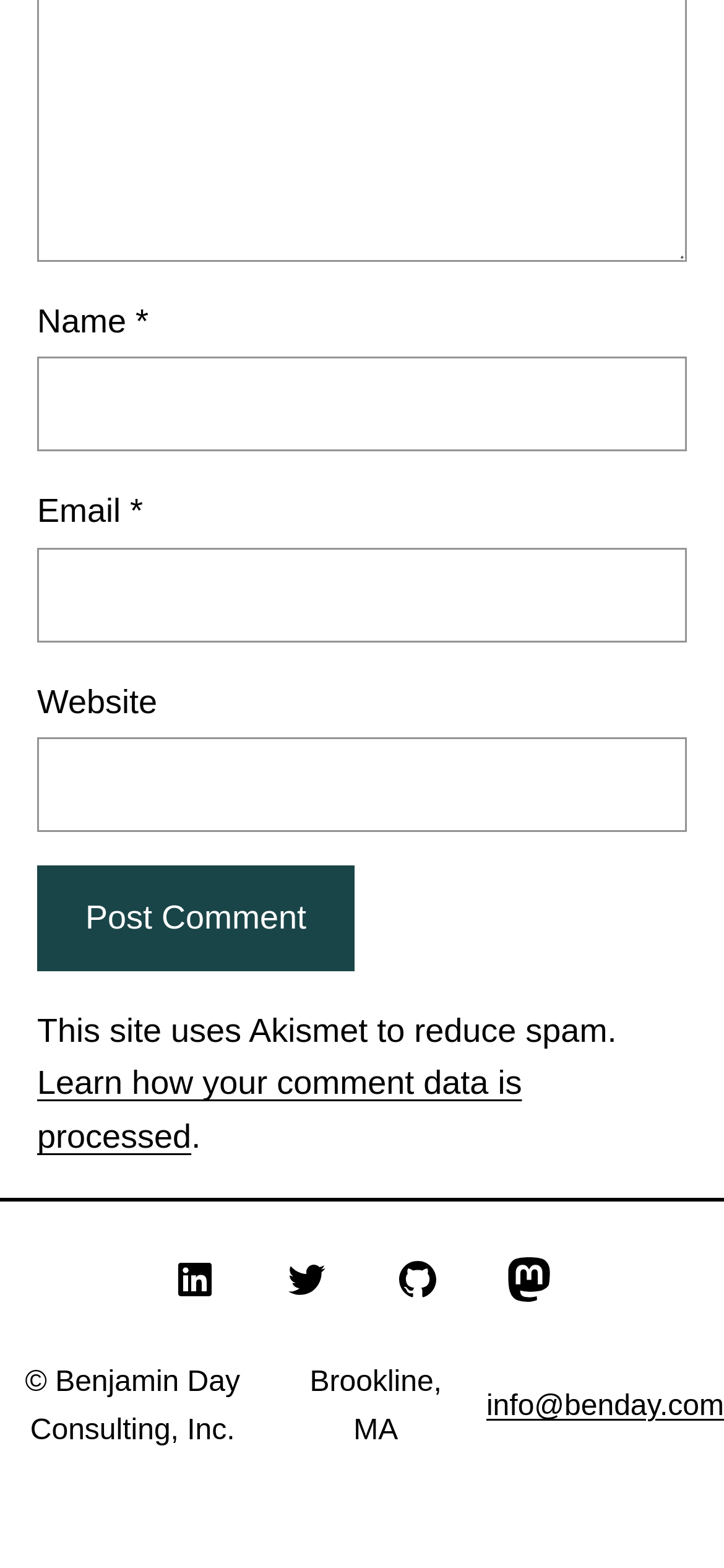How many social media links are available?
Using the image, answer in one word or phrase.

4